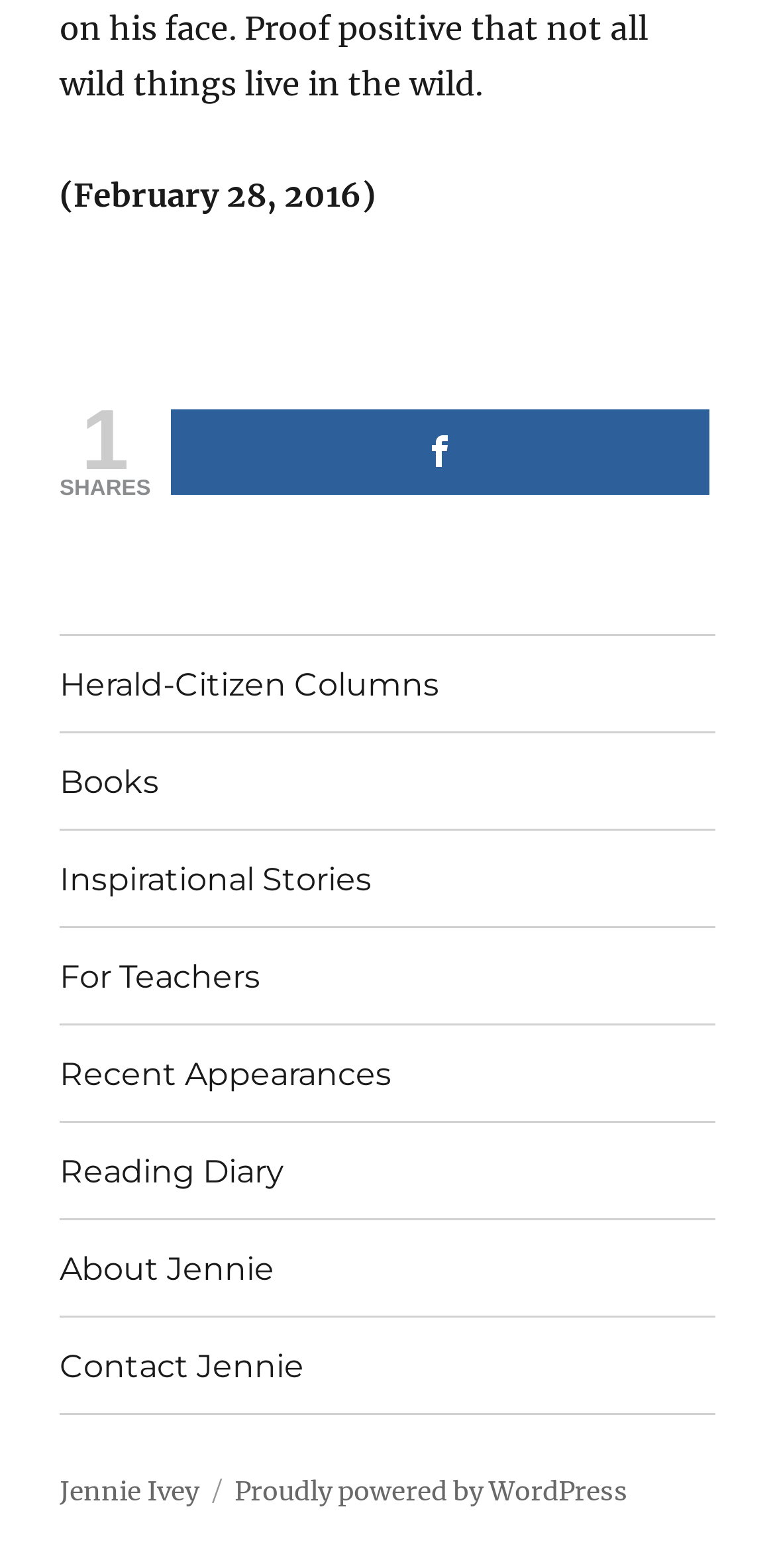Identify the bounding box coordinates for the element you need to click to achieve the following task: "Share the article". The coordinates must be four float values ranging from 0 to 1, formatted as [left, top, right, bottom].

[0.22, 0.261, 0.915, 0.316]